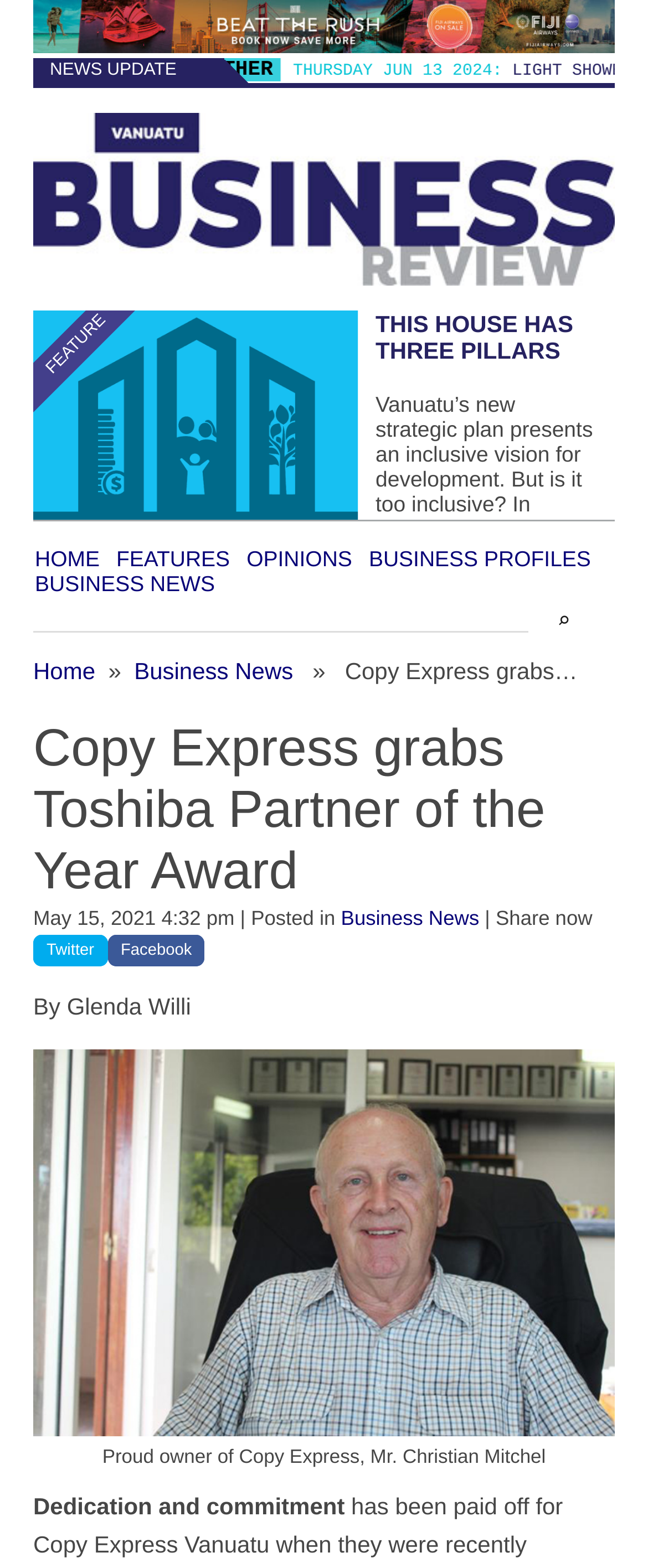Locate the bounding box coordinates of the area you need to click to fulfill this instruction: 'Search for something'. The coordinates must be in the form of four float numbers ranging from 0 to 1: [left, top, right, bottom].

[0.051, 0.384, 0.814, 0.403]